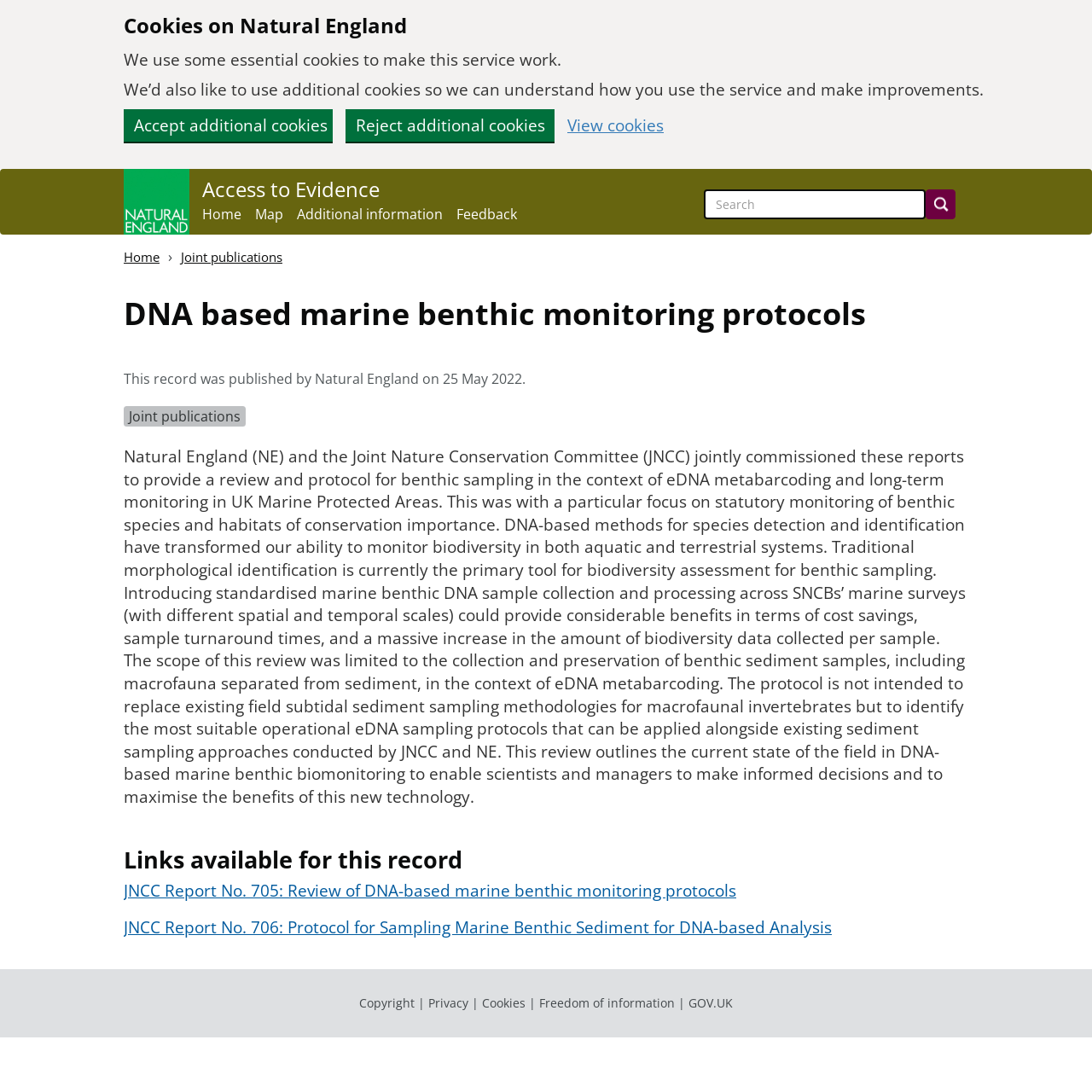Specify the bounding box coordinates for the region that must be clicked to perform the given instruction: "check Accordions".

None